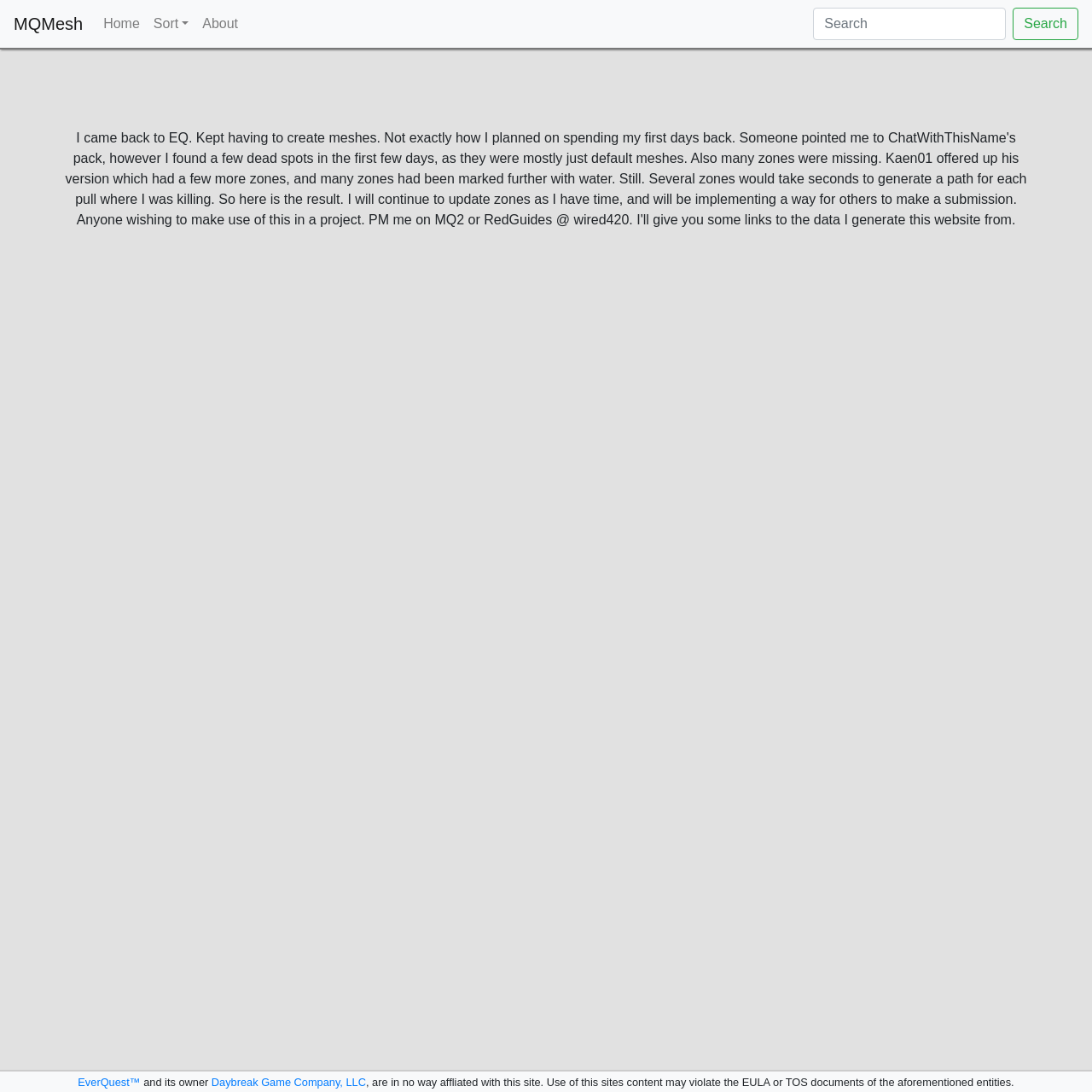Provide a thorough description of the webpage's content and layout.

The webpage is titled "wired420's MQ2Nav Mesh Mirror". At the top, there are four links: "MQMesh", "Home", a dropdown menu, and "About", positioned from left to right. The dropdown menu has a "Sort" option. 

On the right side of the top section, there is a search bar with a "Search" button next to it. 

At the bottom of the page, there is a footer section that contains a disclaimer. The disclaimer starts with a link to "EverQuest™", followed by the text "and its owner", then a link to "Daybreak Game Company, LLC", and finally a paragraph of text explaining that the site is not affiliated with these entities and that using the site's content may violate their terms of service.